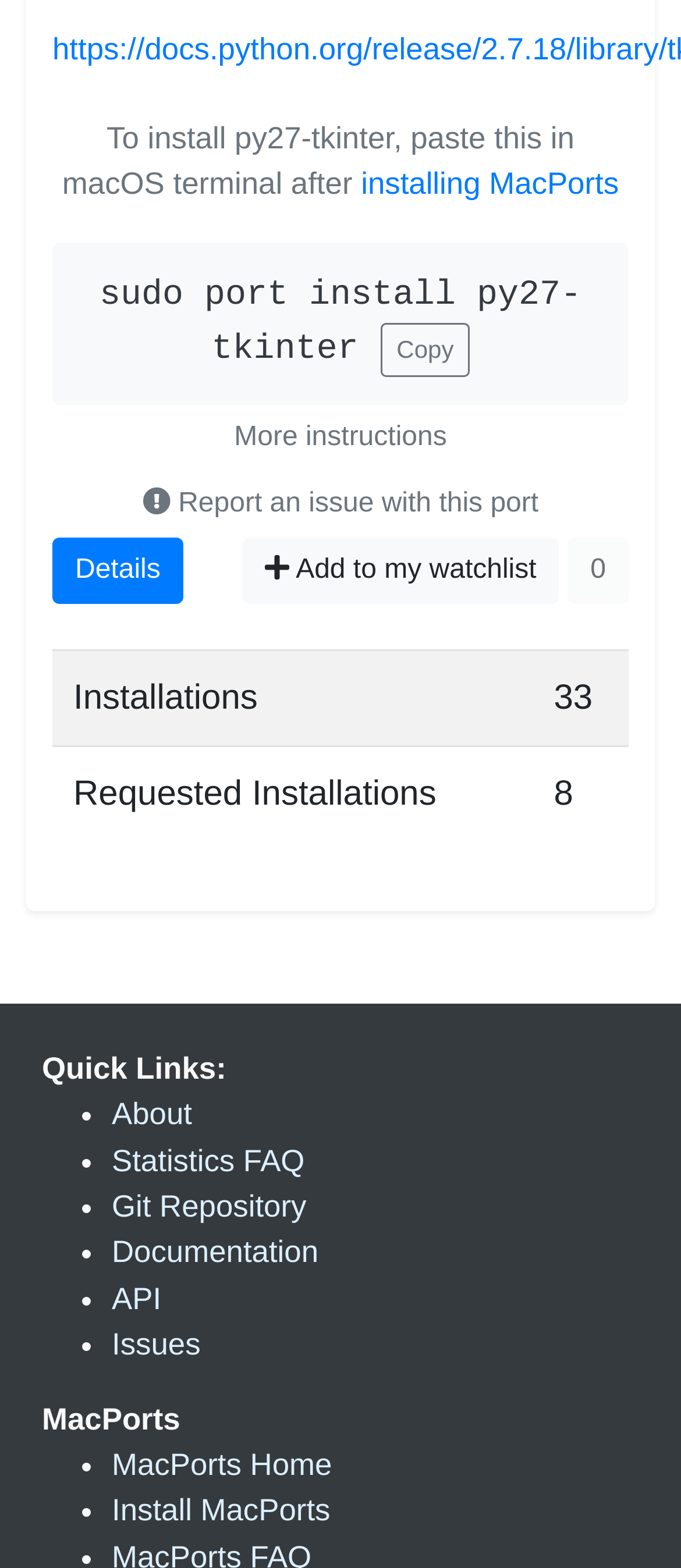Determine the bounding box coordinates of the UI element that matches the following description: "Add to my watchlist". The coordinates should be four float numbers between 0 and 1 in the format [left, top, right, bottom].

[0.356, 0.343, 0.821, 0.385]